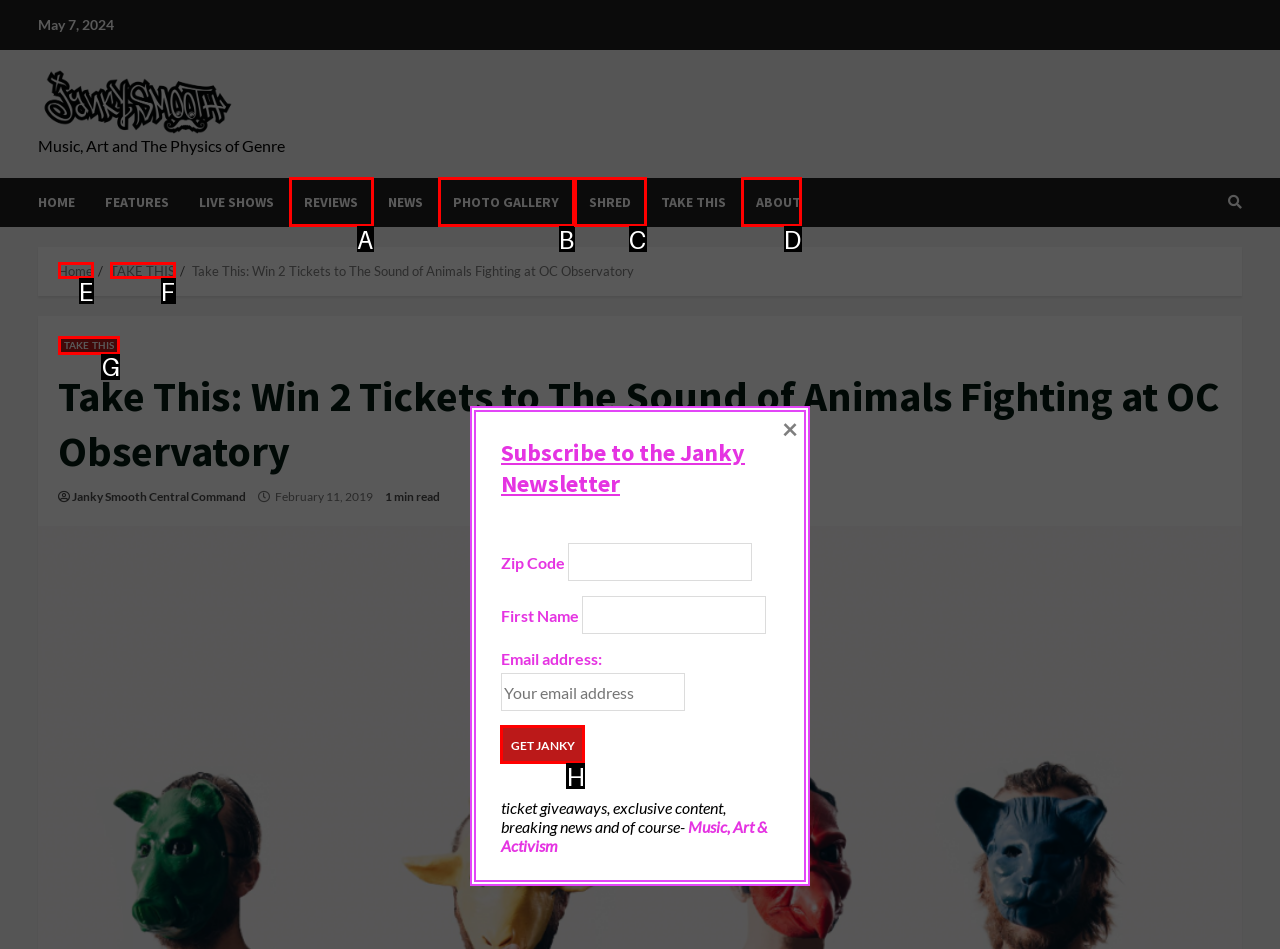Determine the HTML element to be clicked to complete the task: Click on the Get Janky button. Answer by giving the letter of the selected option.

H